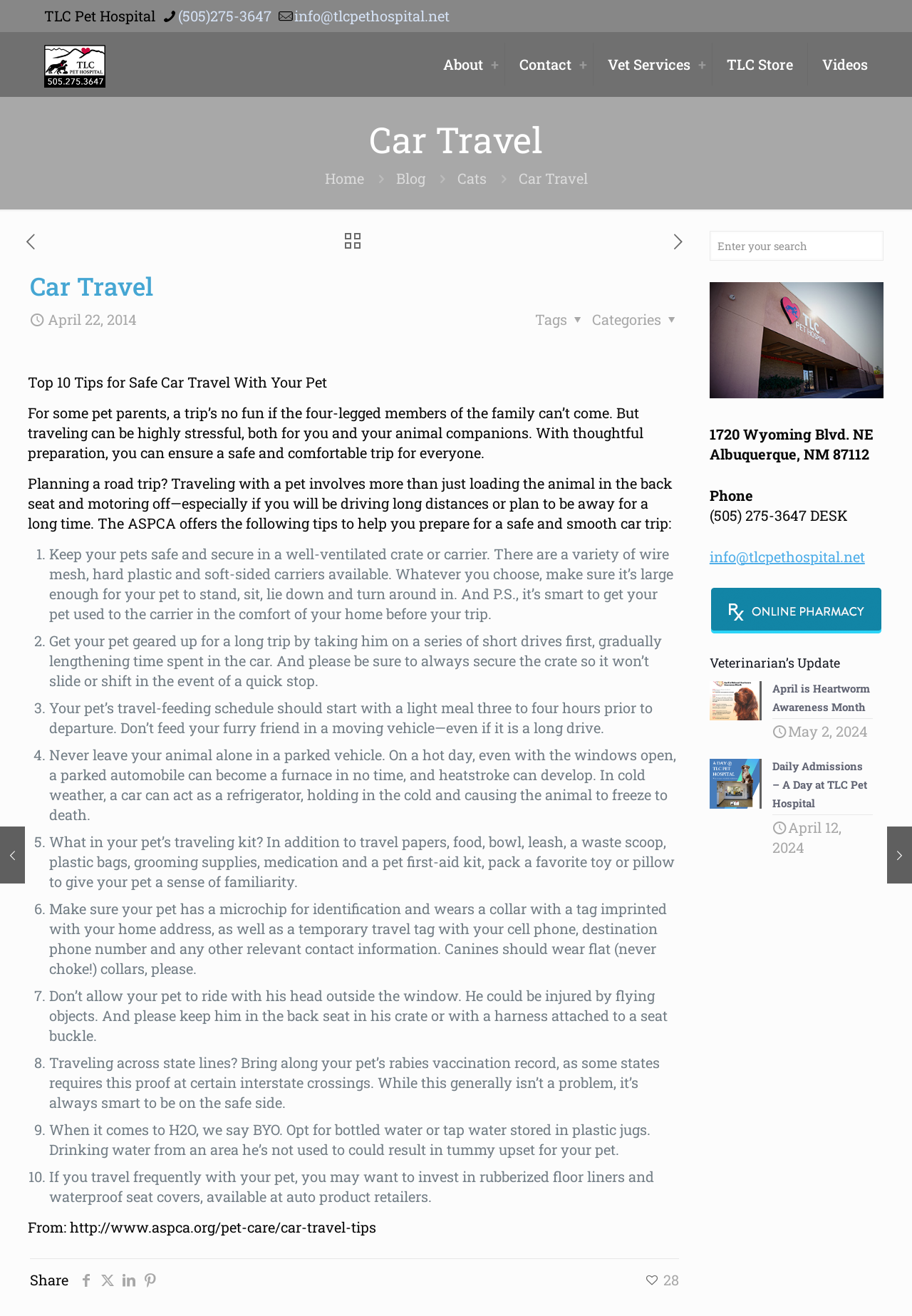Please answer the following question as detailed as possible based on the image: 
What is the address of TLC Pet Hospital?

The address of TLC Pet Hospital is mentioned in the footer section of the webpage, which is '1720 Wyoming Blvd. NE, Albuquerque, NM 87112'.